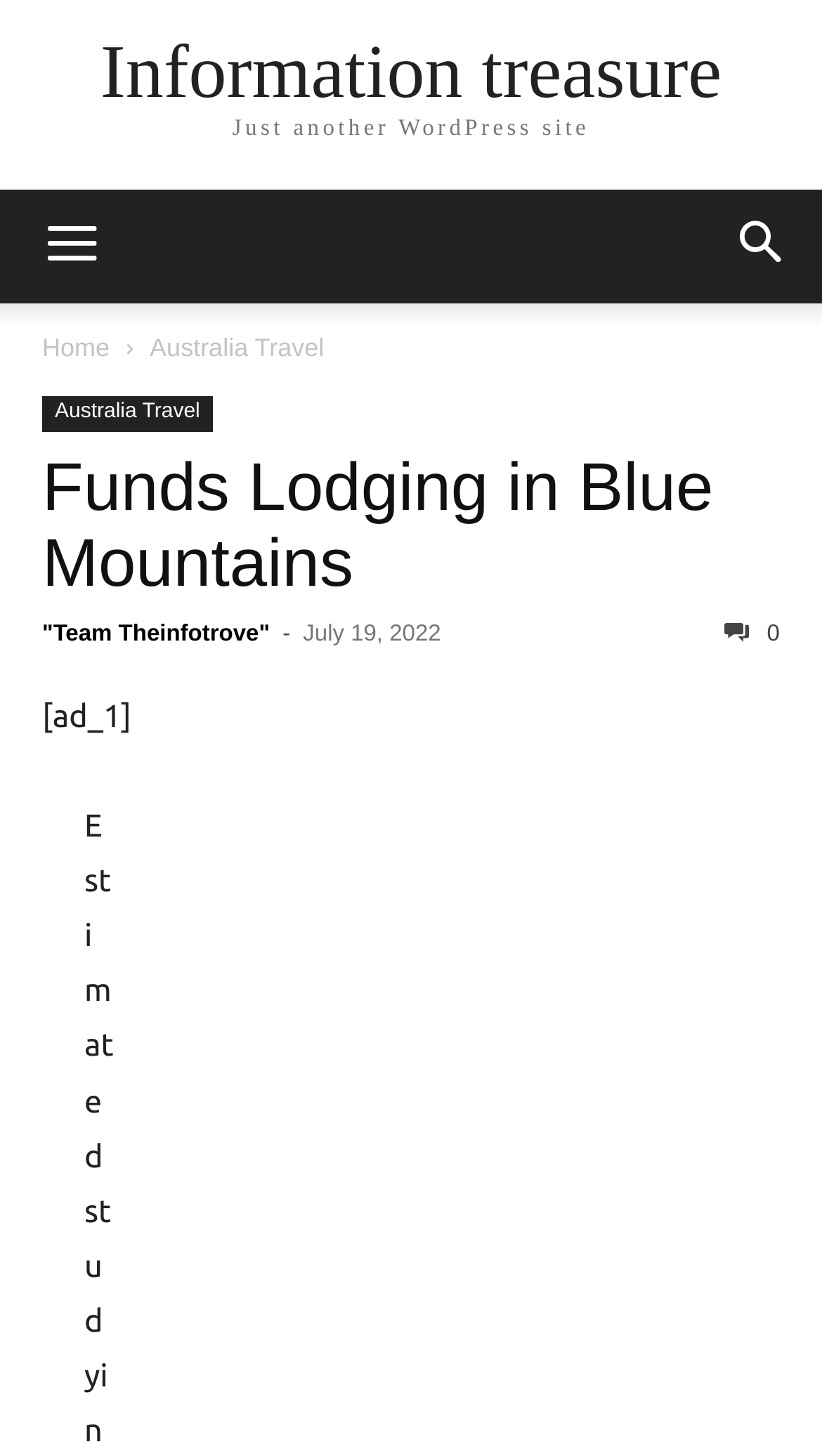Examine the image carefully and respond to the question with a detailed answer: 
How many navigation links are present?

I found two link elements 'Home' and 'Australia Travel' which are navigation links. These links are likely to navigate to different sections of the webpage.